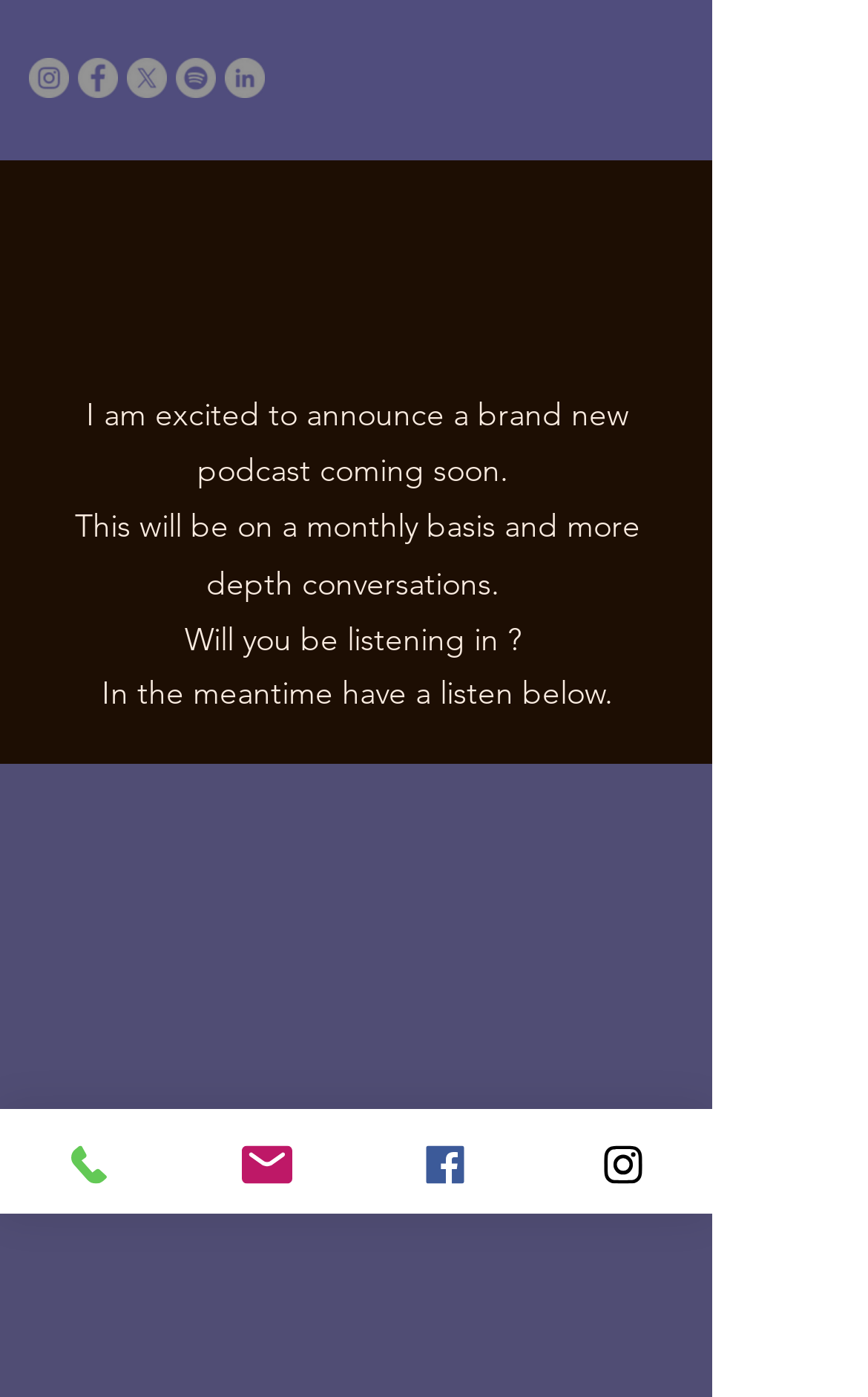Can you give a comprehensive explanation to the question given the content of the image?
What is the topic of the upcoming podcast?

The webpage announces a brand new podcast coming soon, but it does not specify the topic of the podcast. It only mentions that it will be on a monthly basis and feature more in-depth conversations.